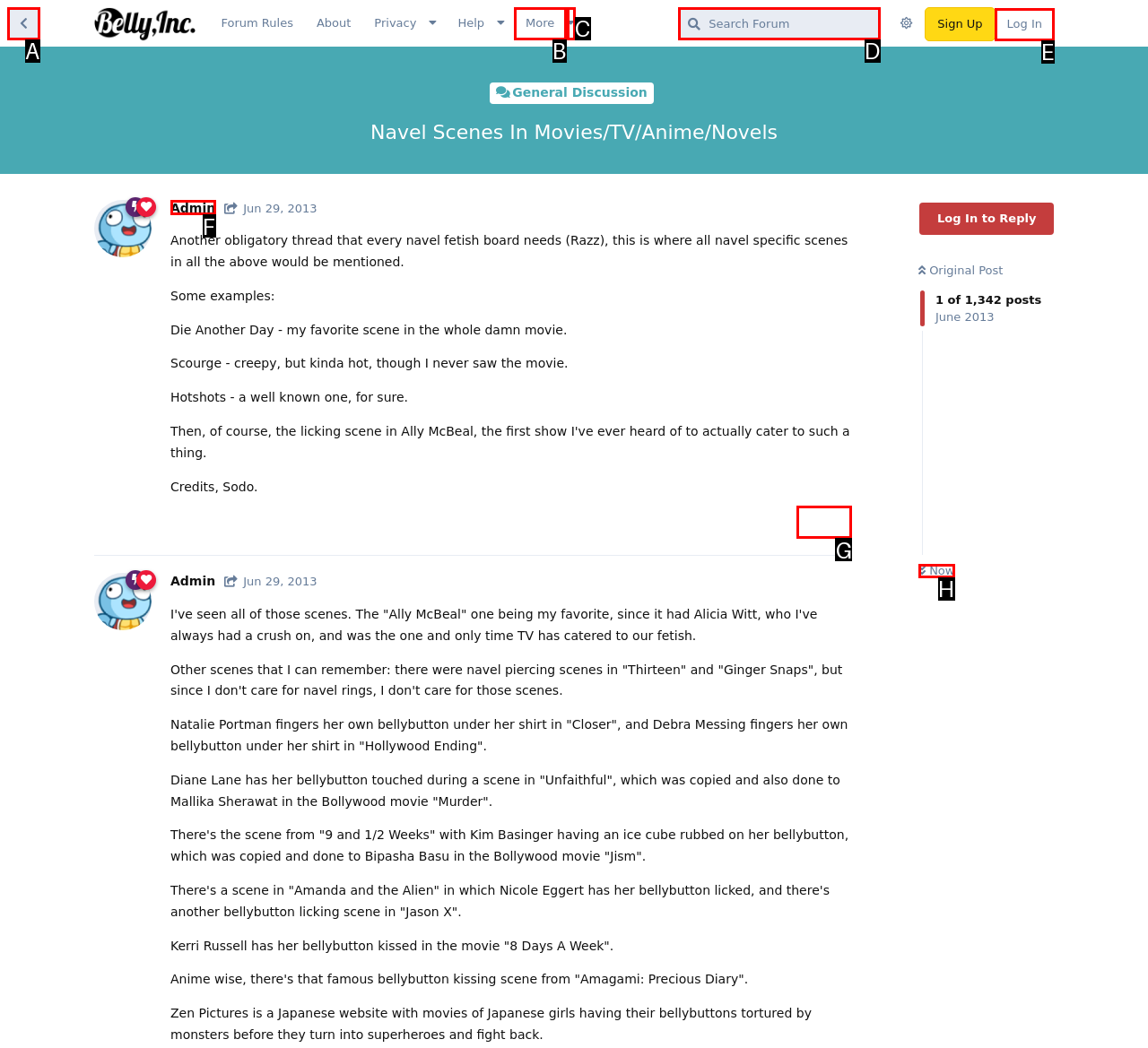Tell me which one HTML element I should click to complete this task: Reply to the thread Answer with the option's letter from the given choices directly.

G